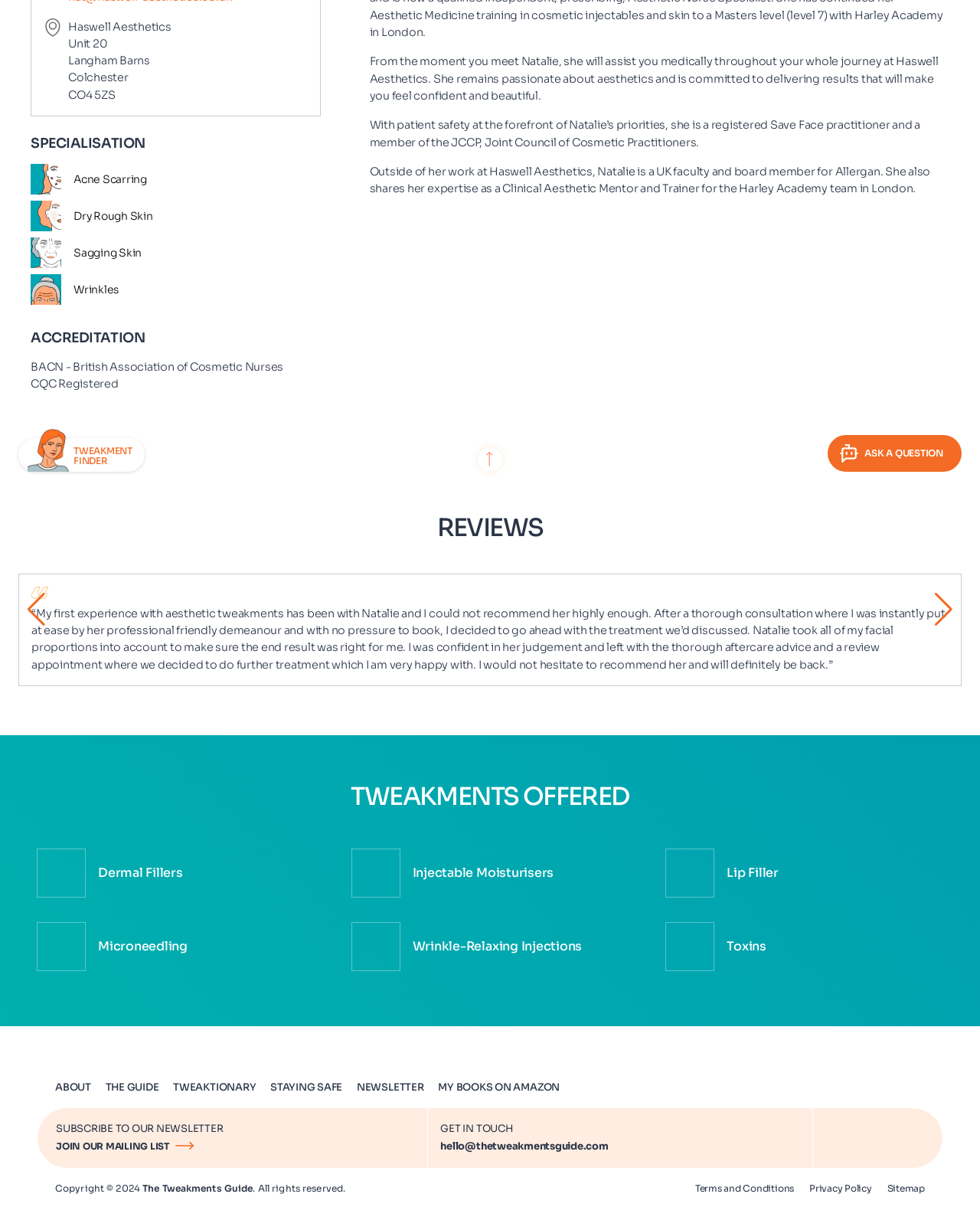Determine the bounding box for the HTML element described here: "JOIN OUR MAILING LIST". The coordinates should be given as [left, top, right, bottom] with each number being a float between 0 and 1.

[0.057, 0.935, 0.204, 0.944]